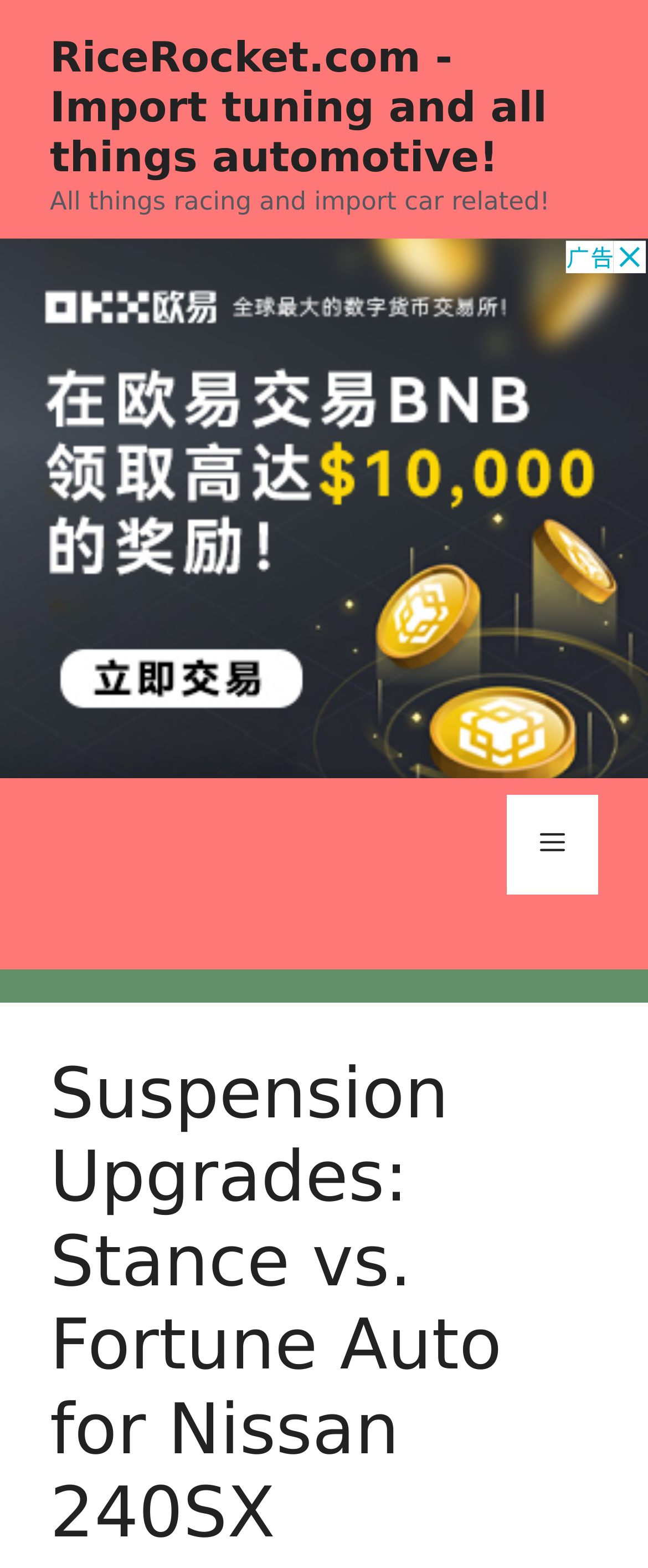What is the purpose of the button 'Menu'?
Using the picture, provide a one-word or short phrase answer.

To toggle the primary menu